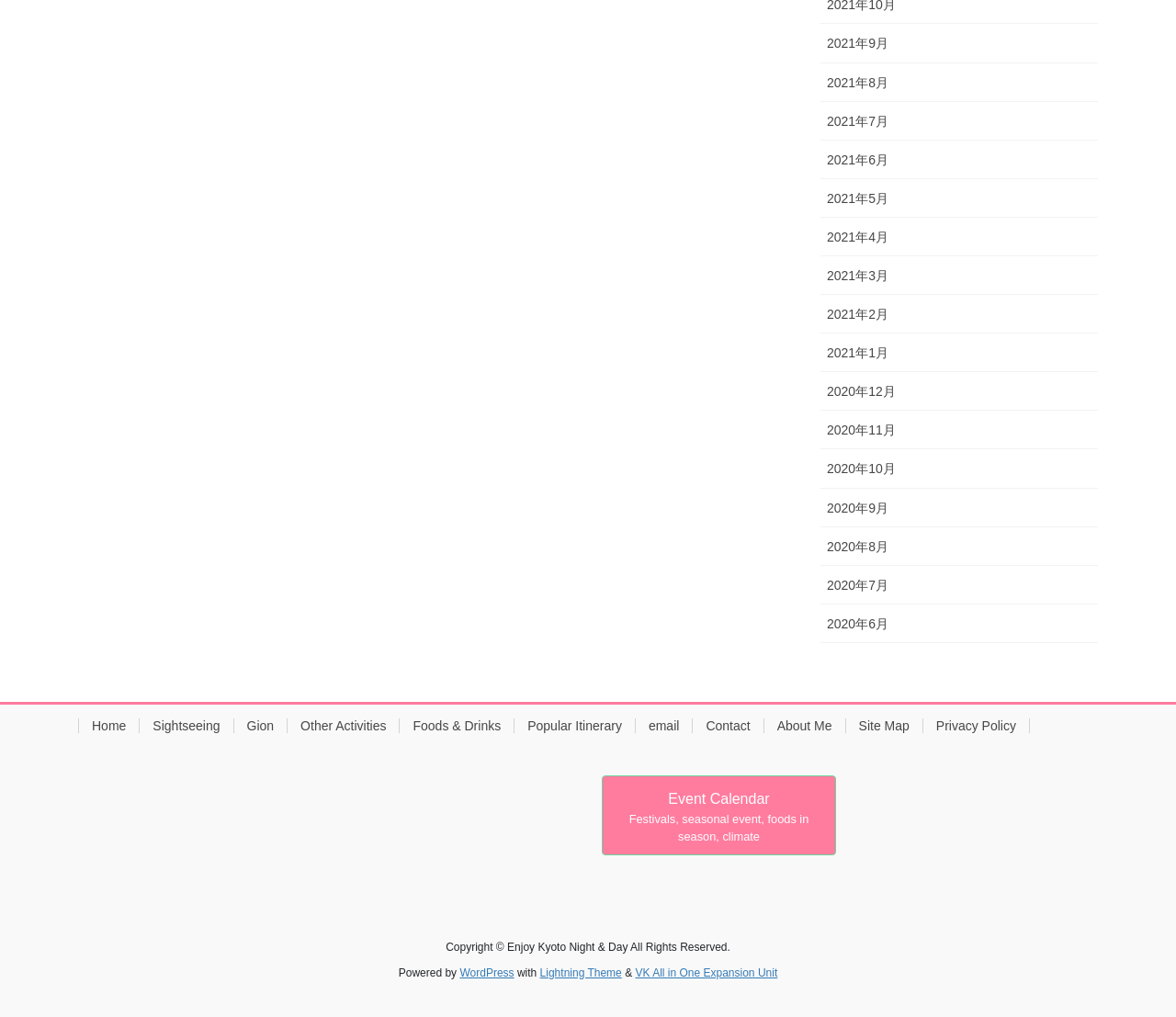Find the bounding box coordinates of the element I should click to carry out the following instruction: "View events in September 2021".

[0.698, 0.024, 0.934, 0.062]